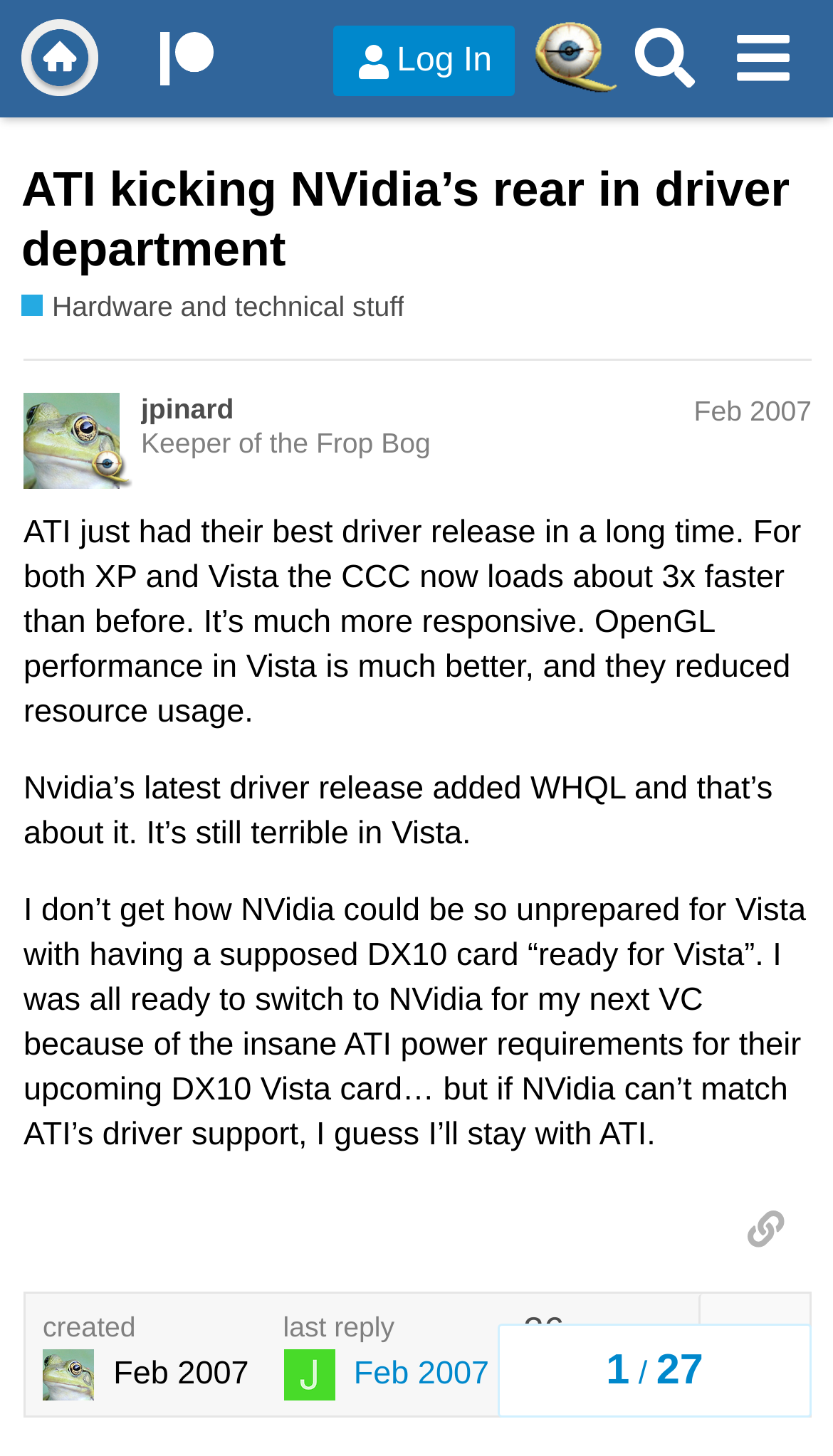Provide a brief response using a word or short phrase to this question:
What is the topic of the post?

ATI kicking NVidia's rear in driver department